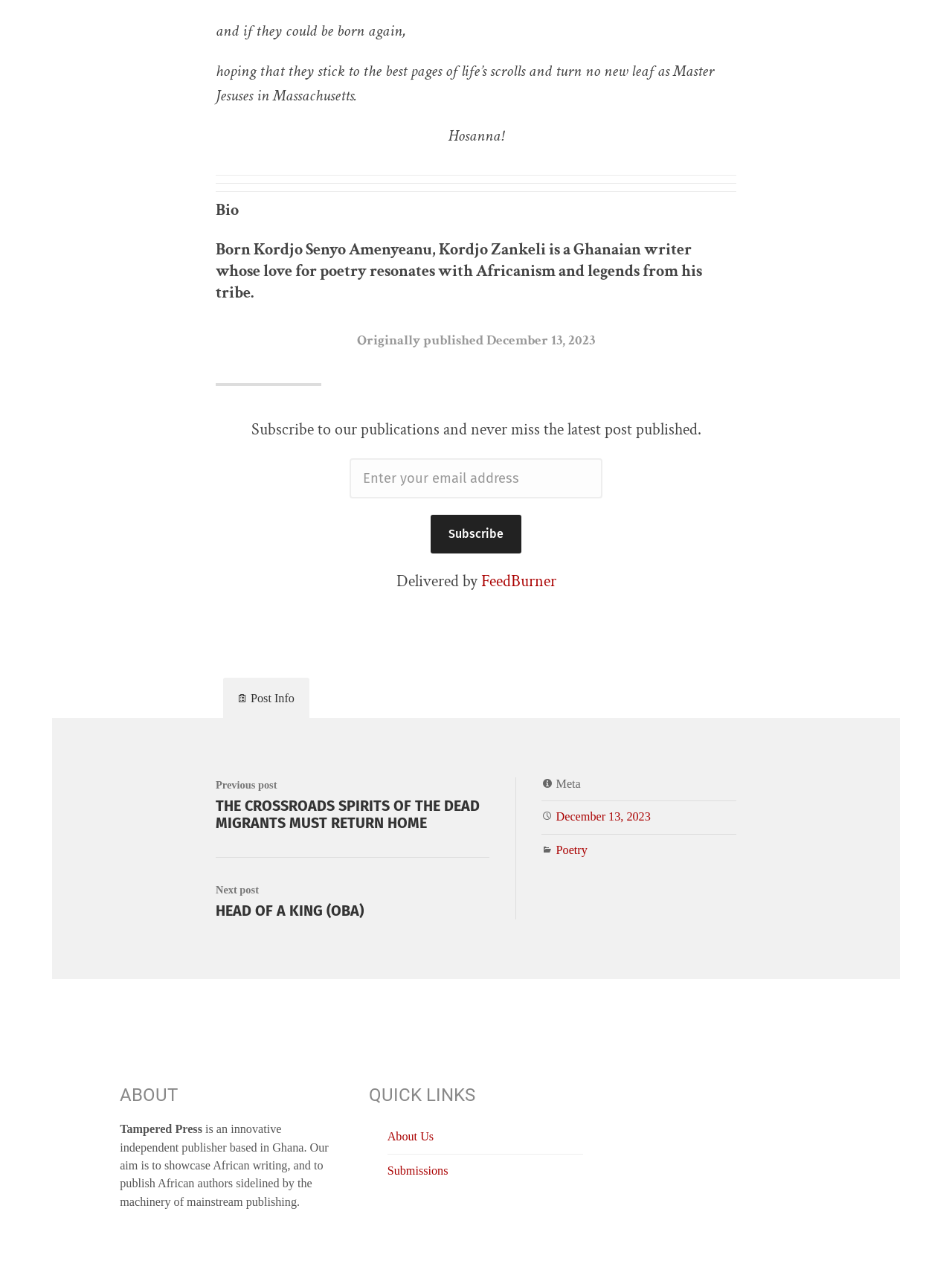Please locate the bounding box coordinates of the element that needs to be clicked to achieve the following instruction: "Learn more about the publisher". The coordinates should be four float numbers between 0 and 1, i.e., [left, top, right, bottom].

[0.126, 0.875, 0.212, 0.885]